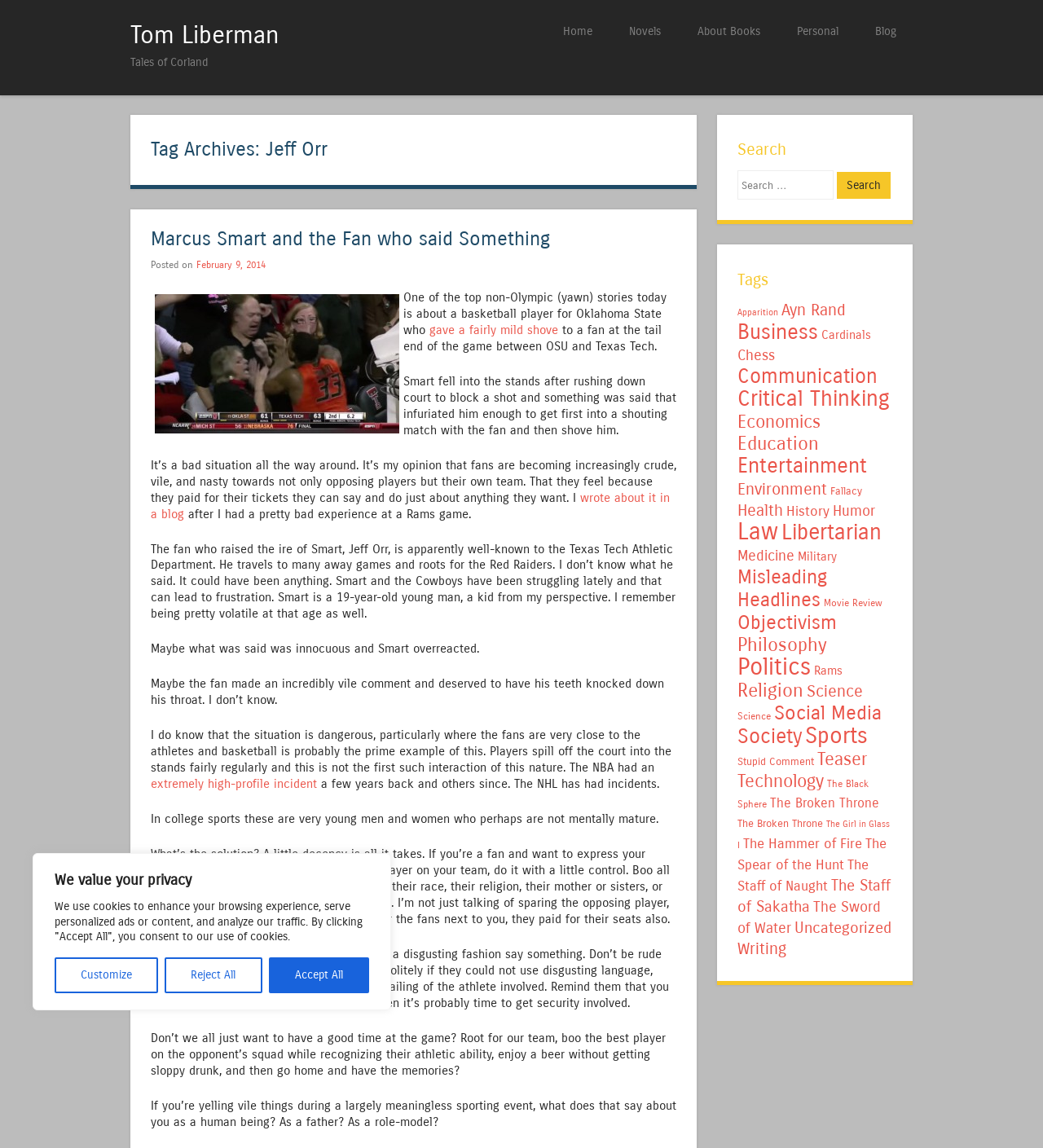What is the topic of the blog post?
Answer the question with a single word or phrase, referring to the image.

Marcus Smart and the Fan